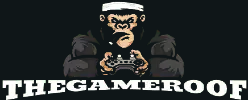What type of content does the platform provide?
Please ensure your answer is as detailed and informative as possible.

The logo is associated with a platform that provides games guides, updates, and news, making it a go-to source for gamers looking to stay informed.